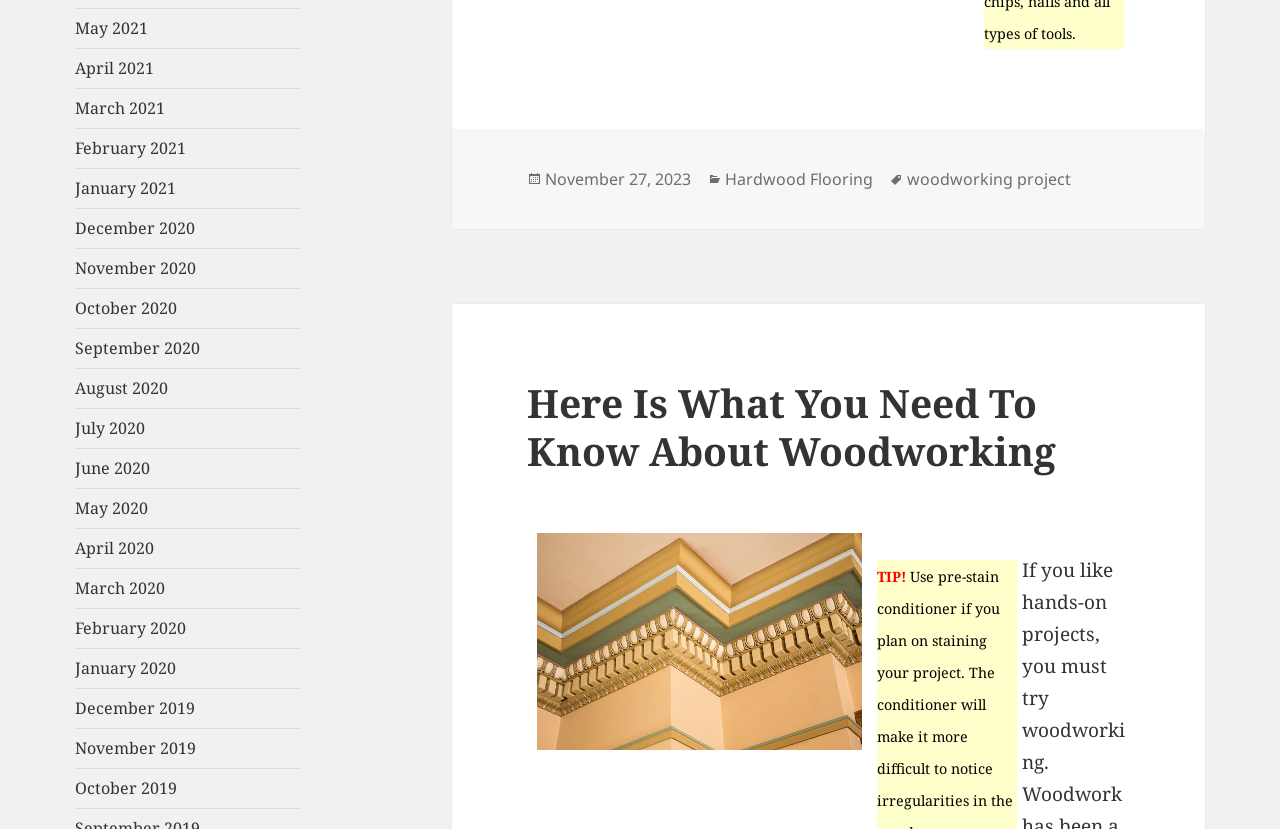Specify the bounding box coordinates of the area to click in order to execute this command: 'Click on the 'November 27, 2023' date'. The coordinates should consist of four float numbers ranging from 0 to 1, and should be formatted as [left, top, right, bottom].

[0.426, 0.203, 0.54, 0.23]